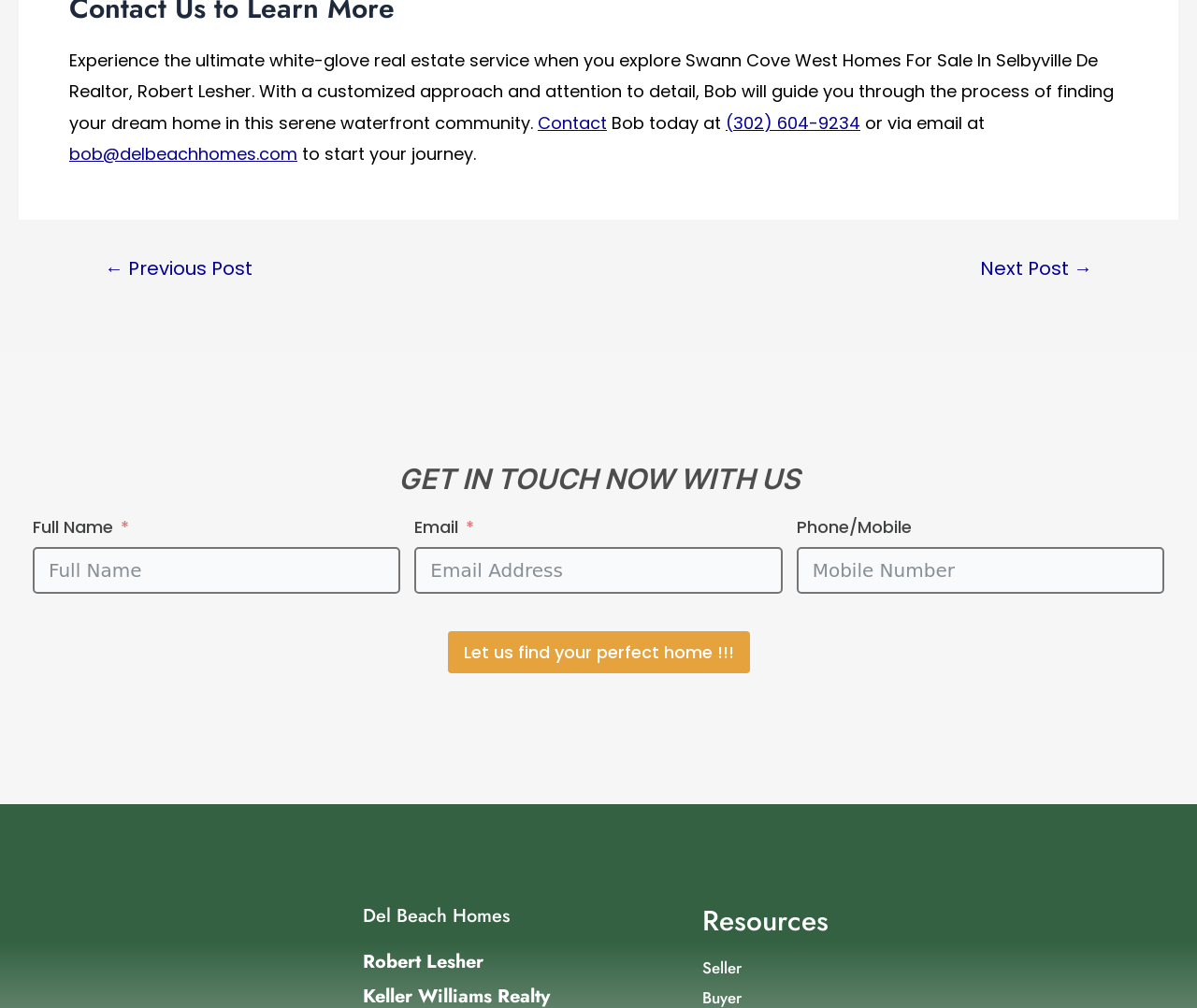How can you contact Bob?
Refer to the image and give a detailed answer to the question.

The webpage provides two ways to contact Bob, either by calling the phone number '(302) 604-9234' or by sending an email to 'bob@delbeachhomes.com', as mentioned in the static text and links at the top of the webpage.